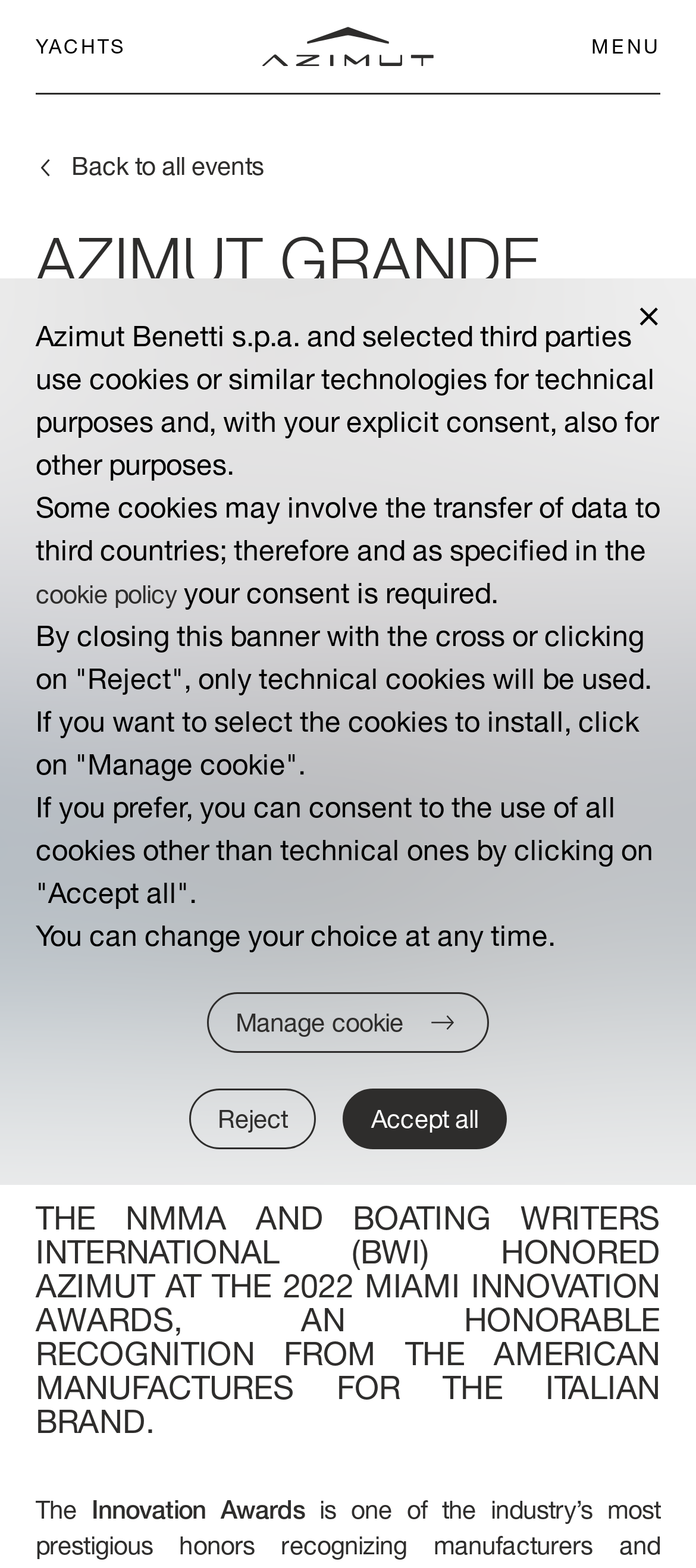Identify the bounding box coordinates for the element you need to click to achieve the following task: "Click on SEADECK". Provide the bounding box coordinates as four float numbers between 0 and 1, in the form [left, top, right, bottom].

[0.051, 0.162, 0.51, 0.203]